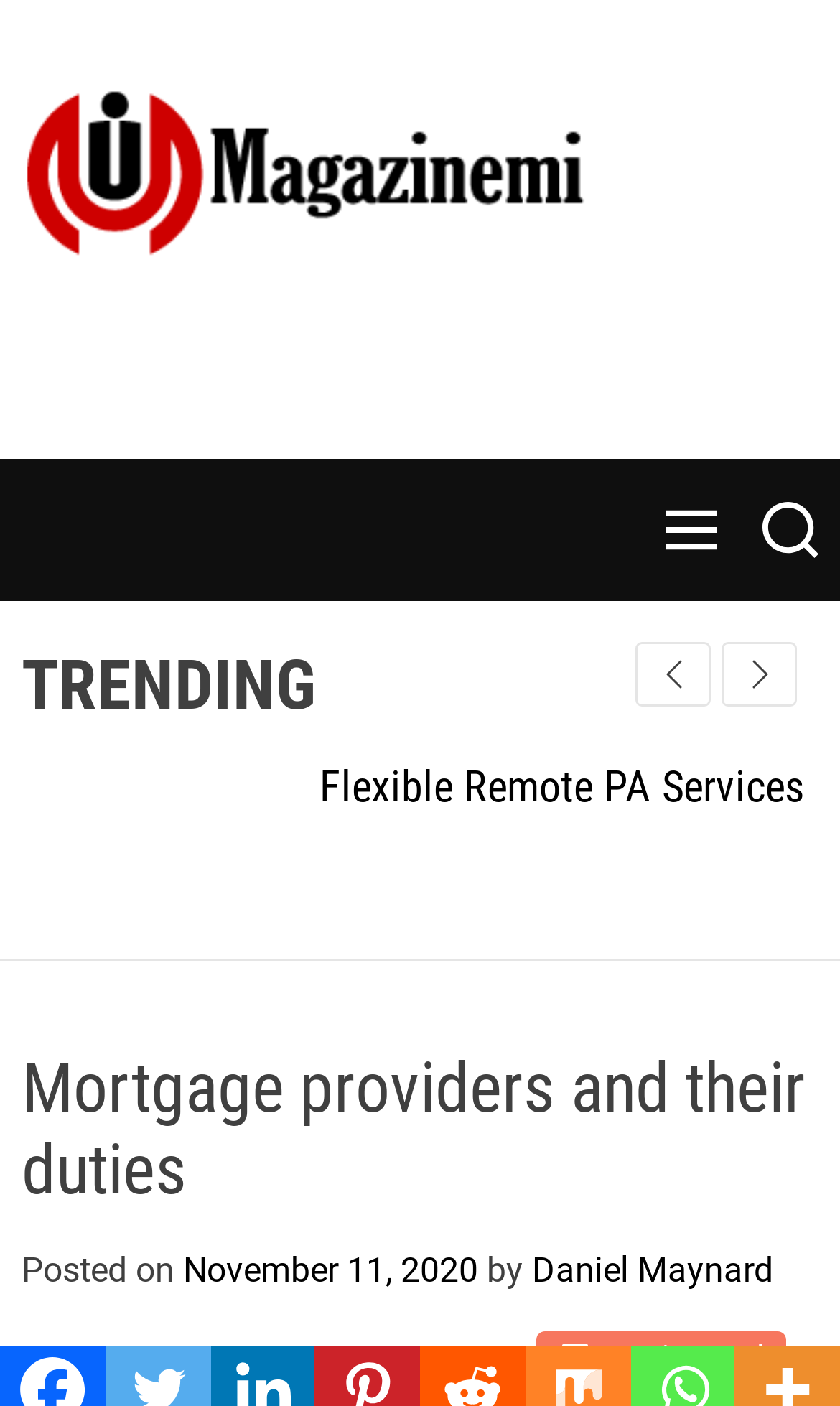Please identify the coordinates of the bounding box that should be clicked to fulfill this instruction: "Subscribe".

None